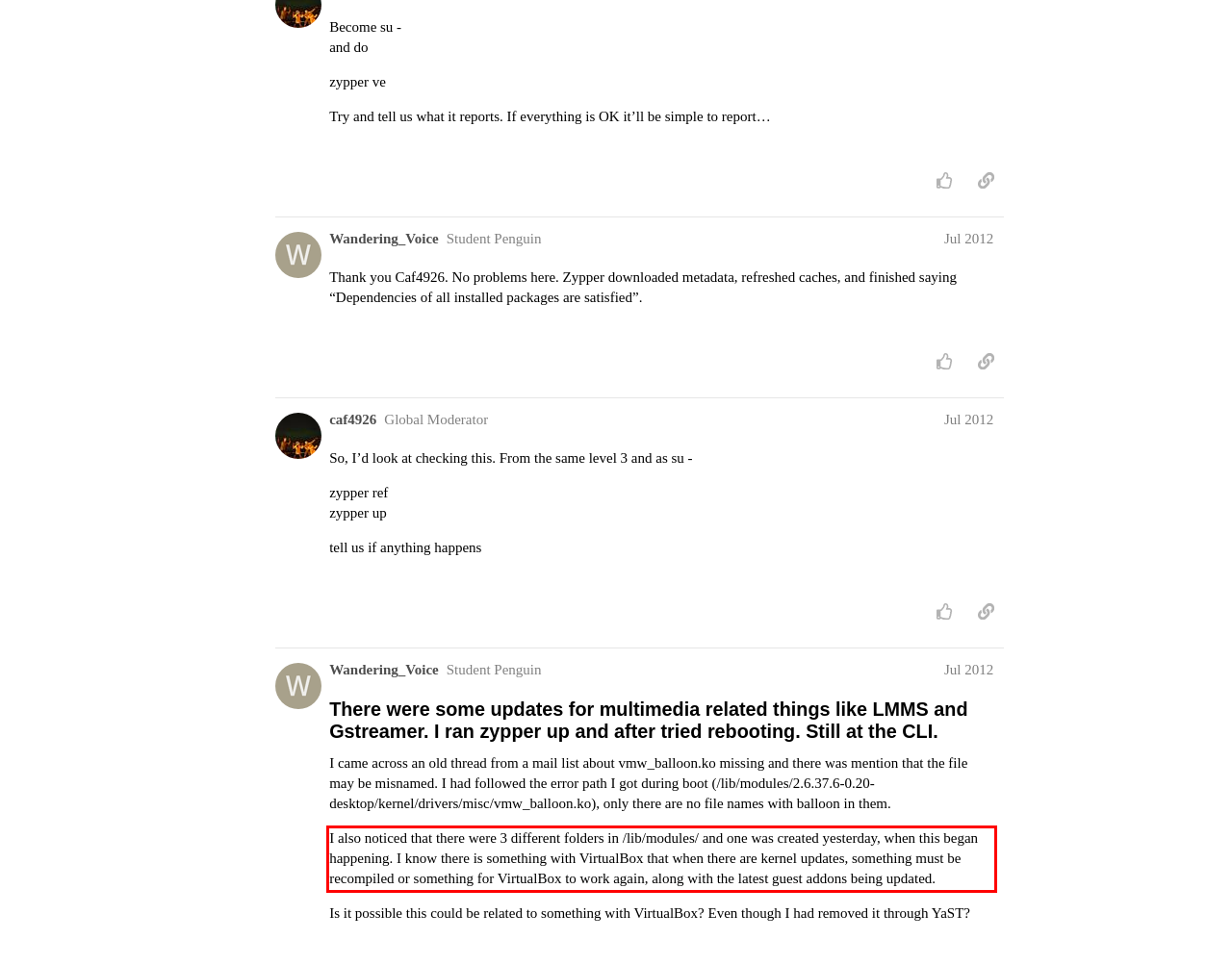Please identify the text within the red rectangular bounding box in the provided webpage screenshot.

I also noticed that there were 3 different folders in /lib/modules/ and one was created yesterday, when this began happening. I know there is something with VirtualBox that when there are kernel updates, something must be recompiled or something for VirtualBox to work again, along with the latest guest addons being updated.